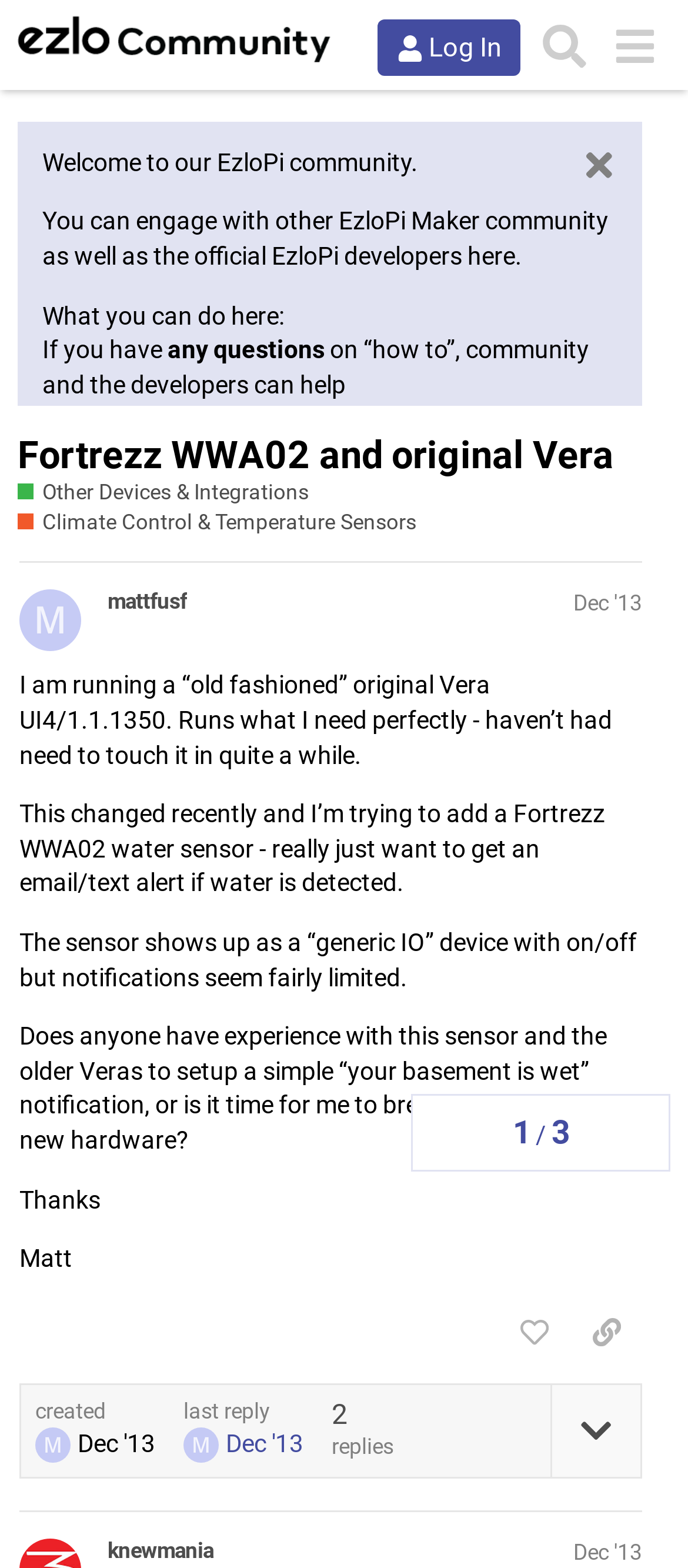Find and extract the text of the primary heading on the webpage.

Fortrezz WWA02 and original Vera